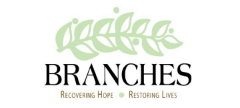What do the green leaves symbolize?
Examine the image closely and answer the question with as much detail as possible.

According to the caption, the elegant green leaves in the logo of 'Branches' symbolize growth and renewal, which is a fitting representation of the organization's mission to provide hope and guidance to those in need.